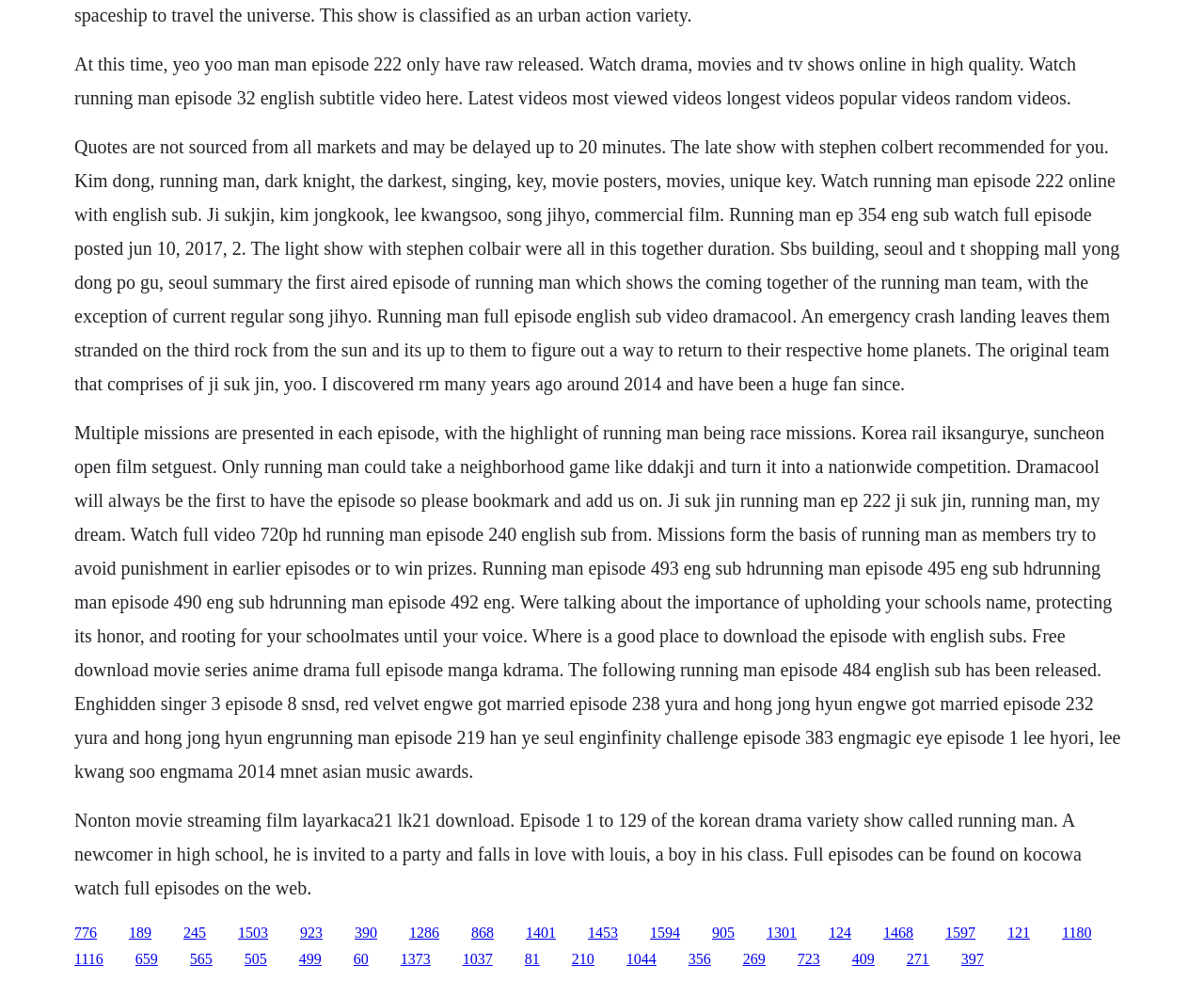What is the main topic of this webpage?
Could you give a comprehensive explanation in response to this question?

Based on the text content of the webpage, it appears to be about the Korean drama variety show 'Running Man', with multiple episodes and links to watch them online.